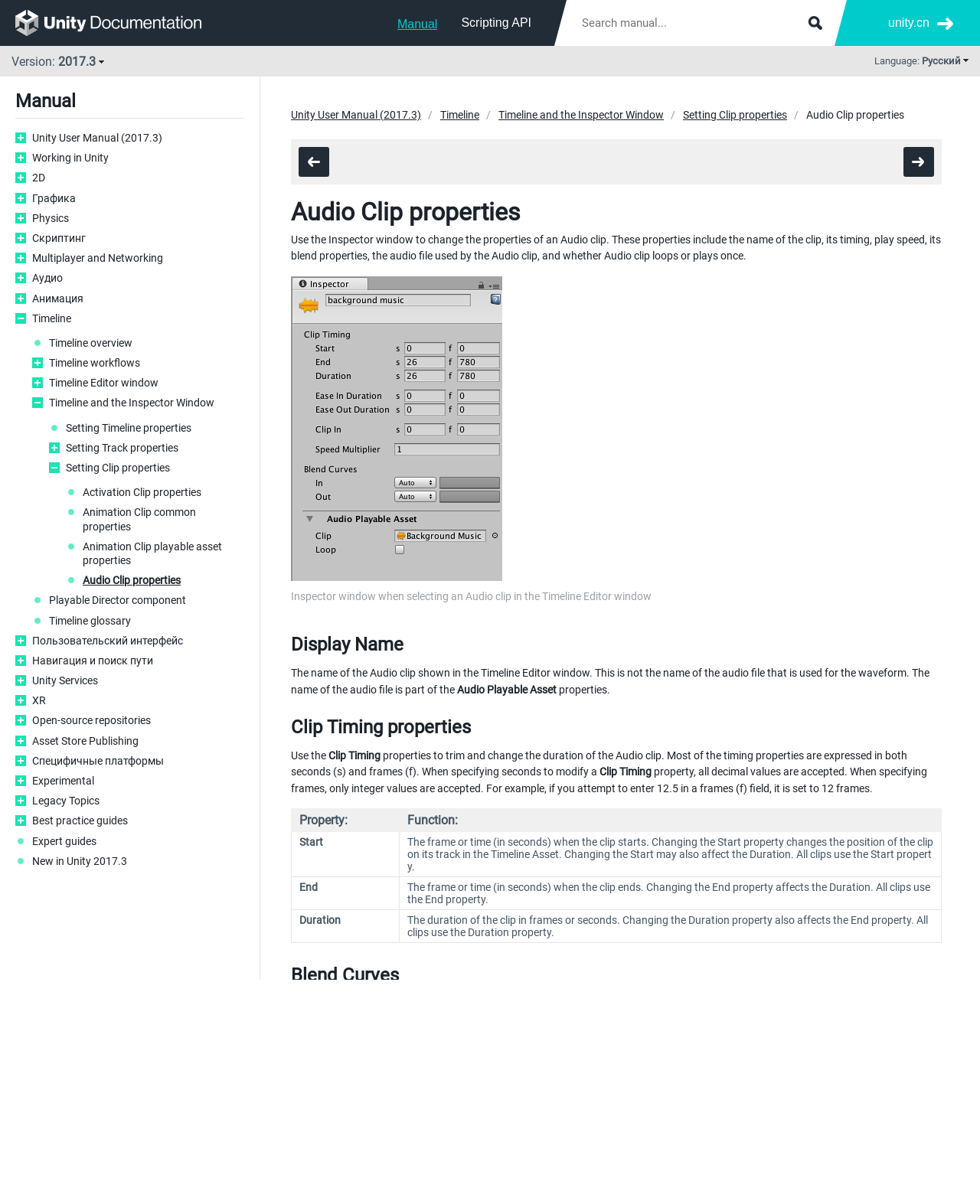Provide the bounding box coordinates of the section that needs to be clicked to accomplish the following instruction: "View ALL PRODUCTS."

None